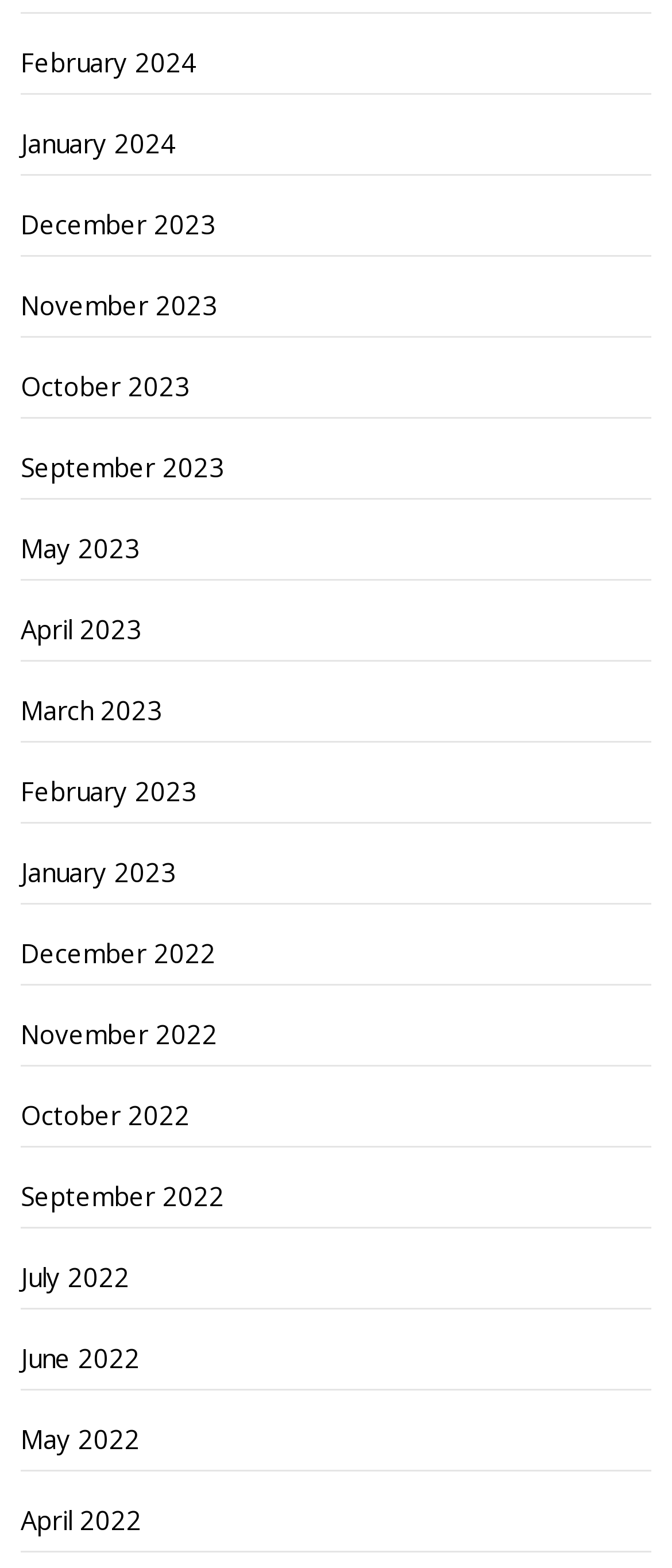Find the bounding box coordinates of the clickable area that will achieve the following instruction: "browse December 2022".

[0.031, 0.588, 0.969, 0.629]